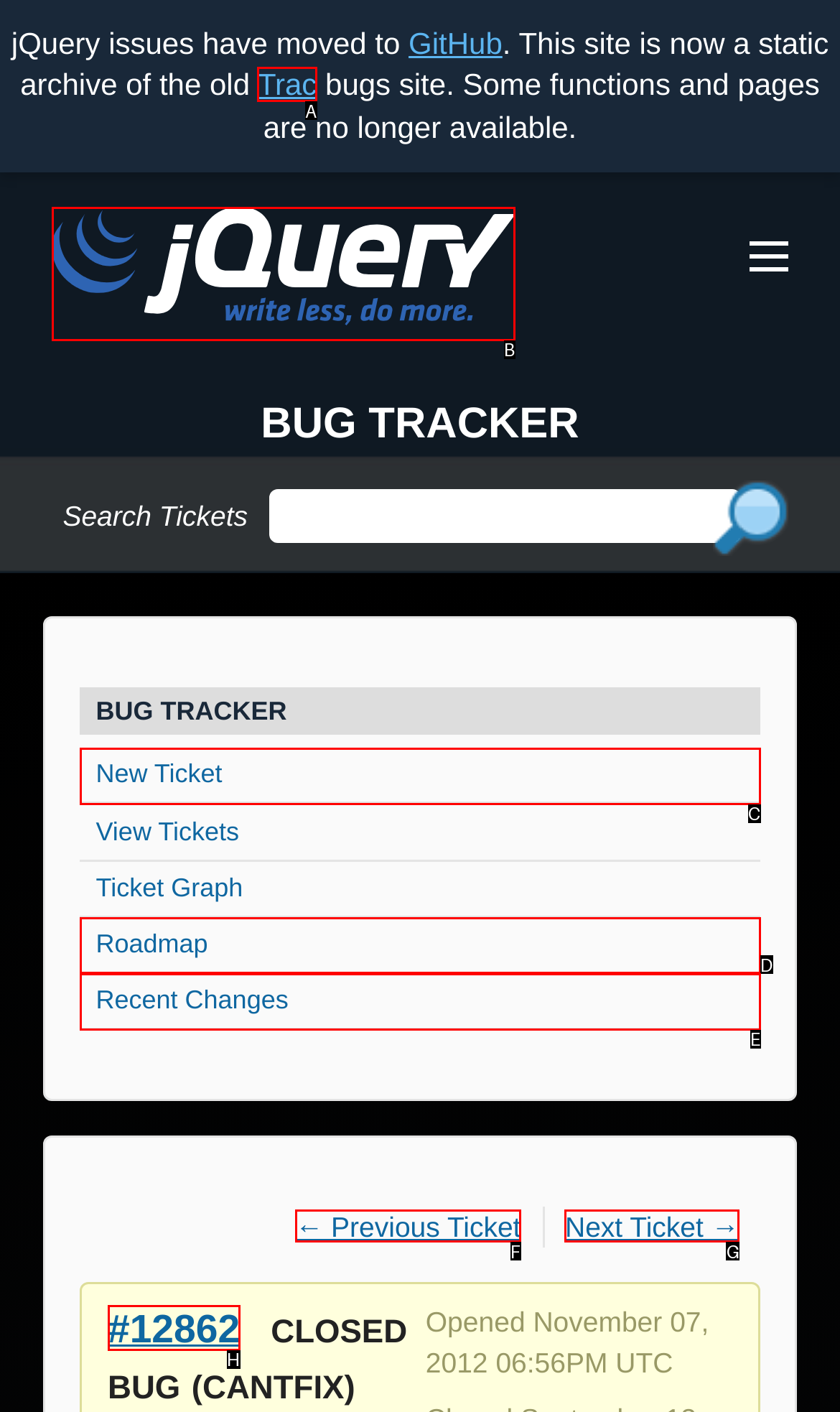Using the description: ← Previous Ticket
Identify the letter of the corresponding UI element from the choices available.

F